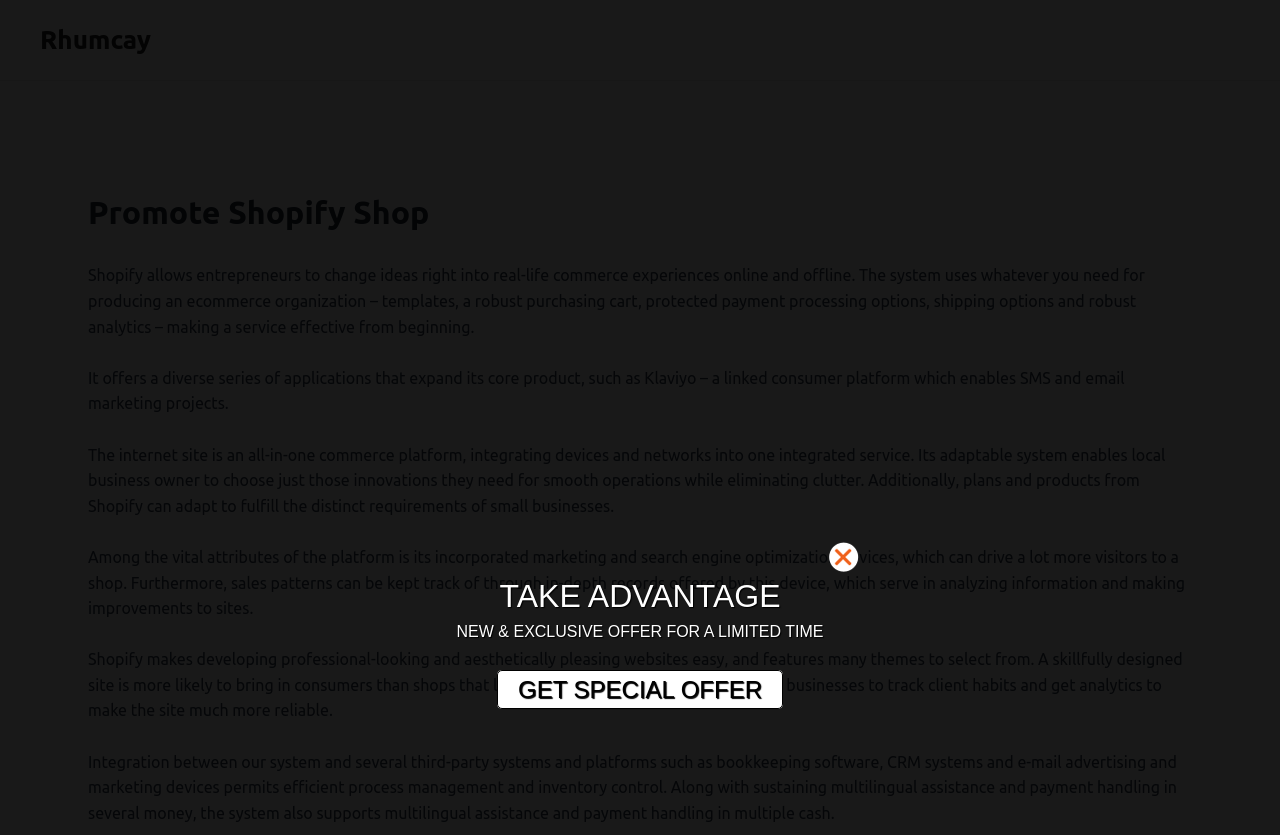What is supported by Shopify's system?
Please look at the screenshot and answer using one word or phrase.

Multilingual support